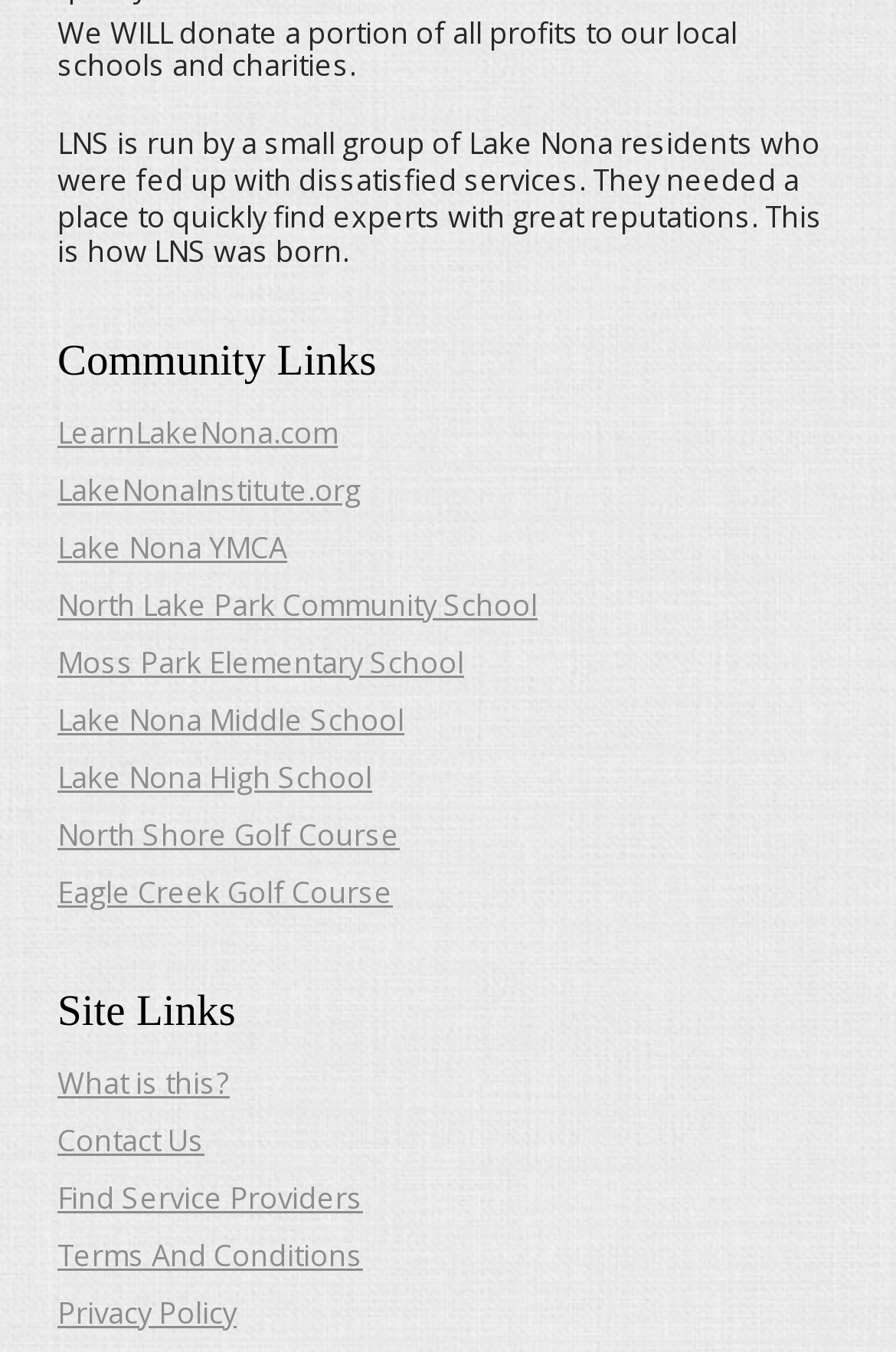Respond with a single word or phrase to the following question: What is the purpose of LNS?

Find experts with great reputations